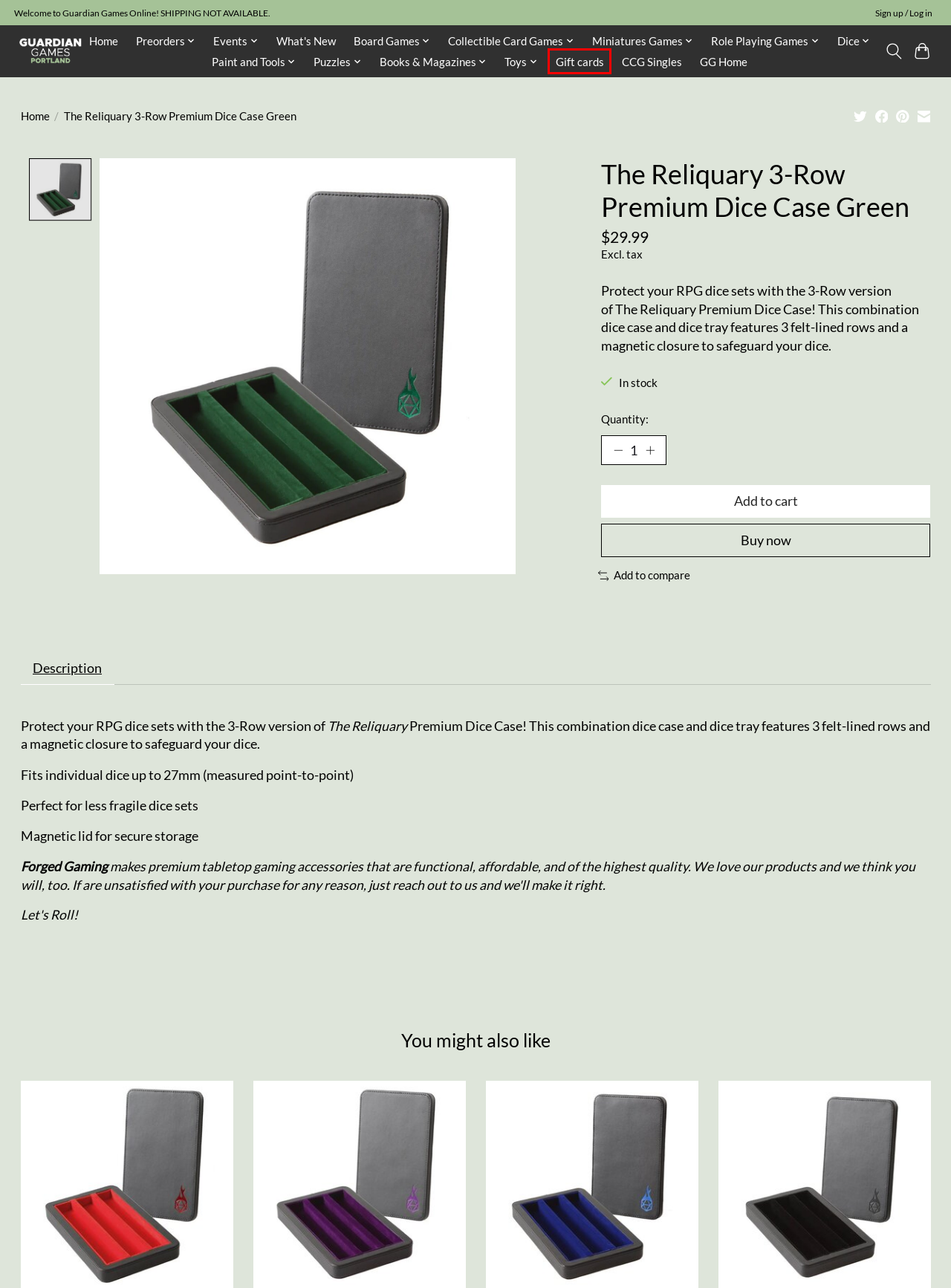Review the screenshot of a webpage that includes a red bounding box. Choose the most suitable webpage description that matches the new webpage after clicking the element within the red bounding box. Here are the candidates:
A. Preorders - Guardian Games
B. Toys - Guardian Games
C. Dice - Guardian Games
D. Board Games - Guardian Games
E. Collectible Card Games - Guardian Games
F. Events - Guardian Games
G. Gift card - Guardian Games
H. Login - Guardian Games

G